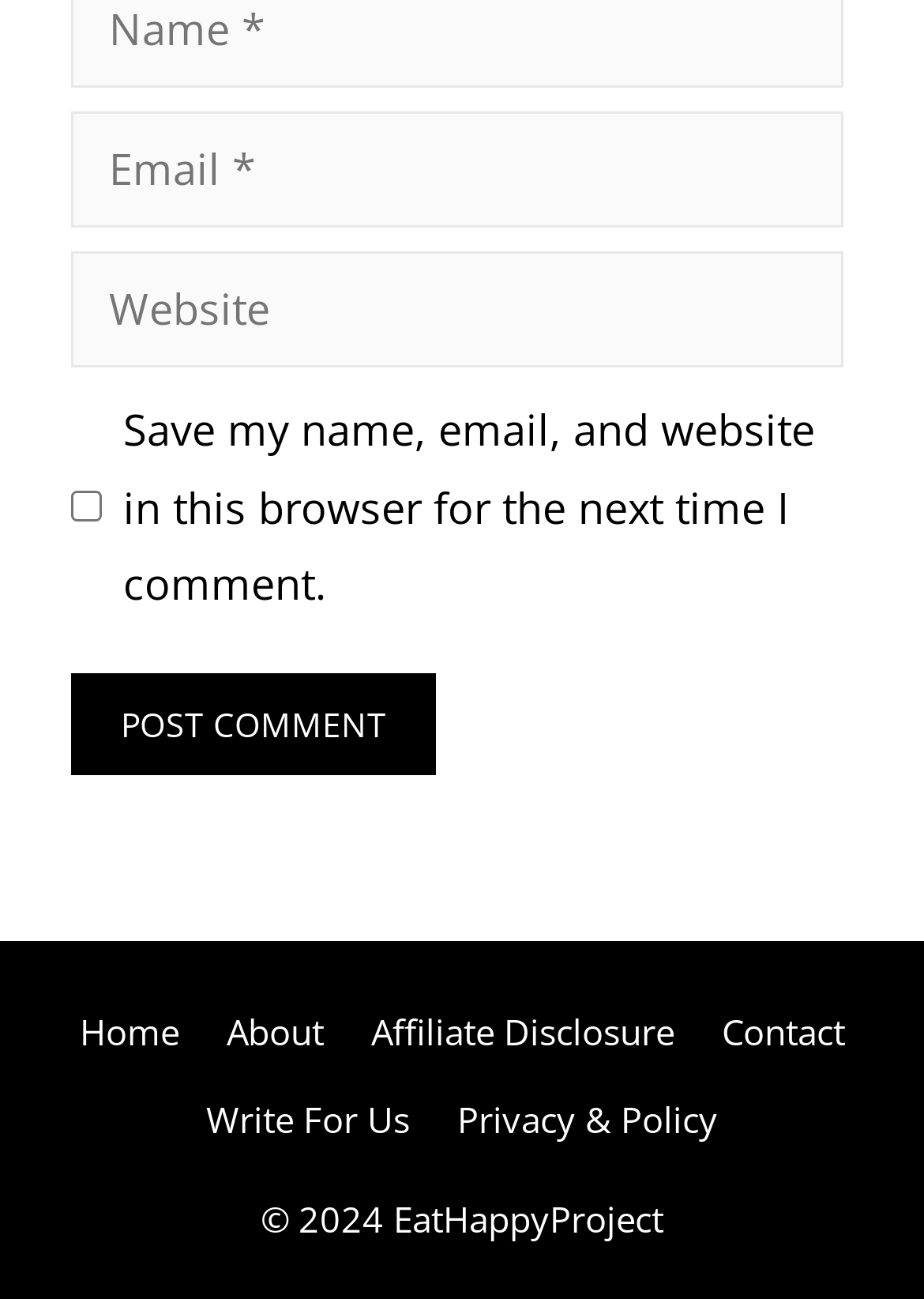Indicate the bounding box coordinates of the clickable region to achieve the following instruction: "Go to the home page."

[0.086, 0.776, 0.194, 0.812]